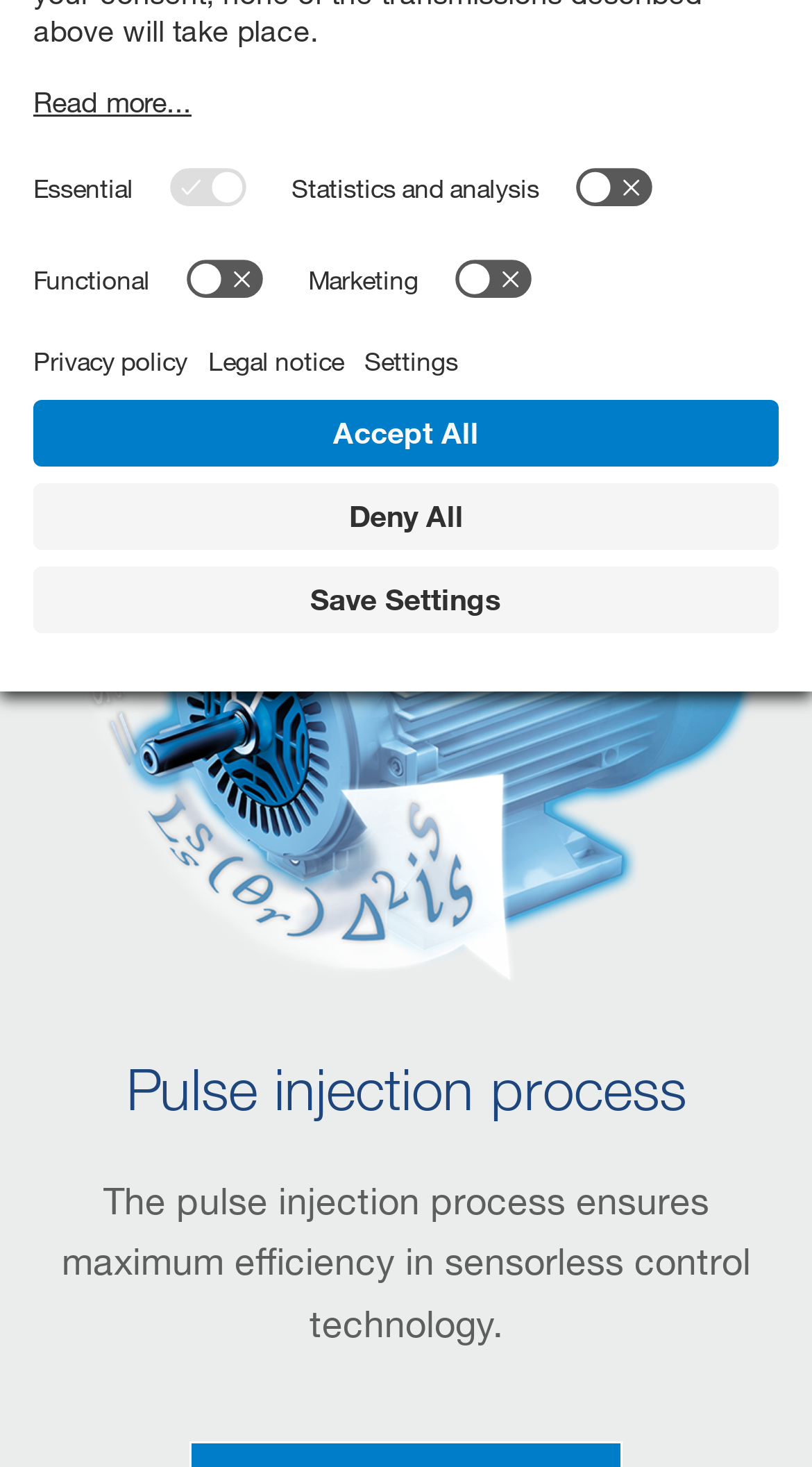Provide the bounding box coordinates for the UI element that is described by this text: "Settings". The coordinates should be in the form of four float numbers between 0 and 1: [left, top, right, bottom].

[0.449, 0.229, 0.564, 0.255]